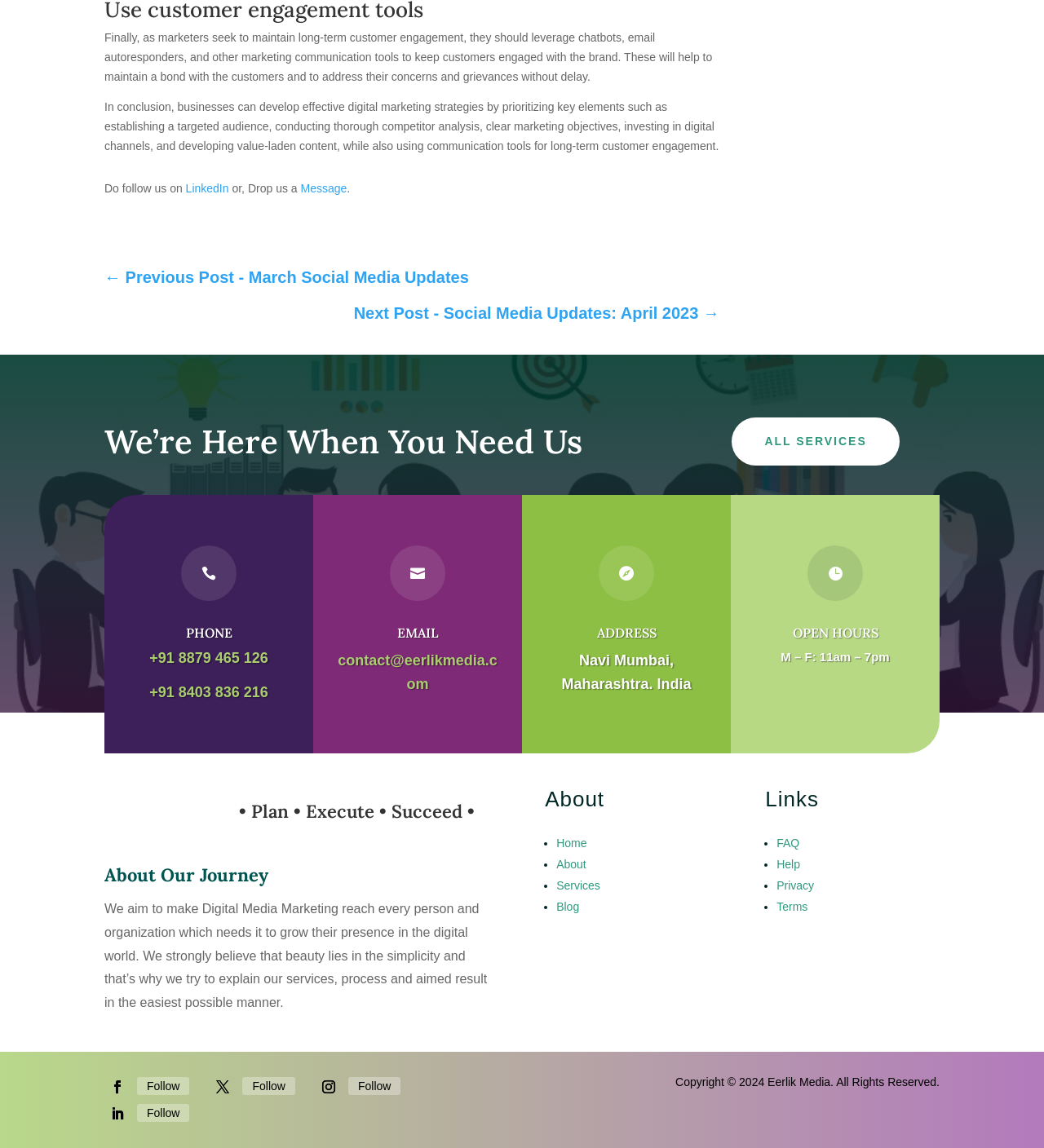What are the company's working hours?
Answer the question using a single word or phrase, according to the image.

M – F: 11am – 7pm